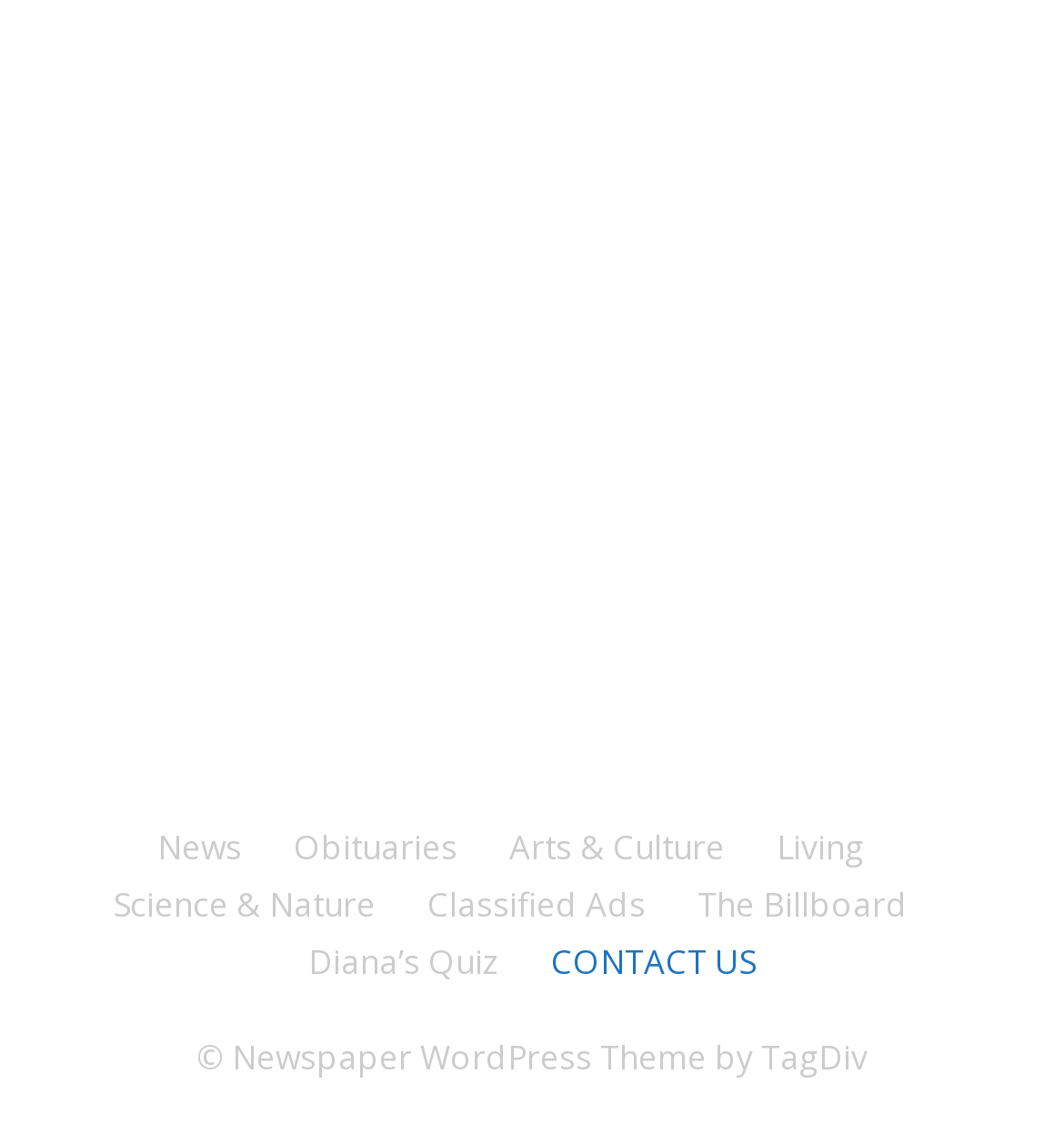What is the first category of news?
Based on the image, respond with a single word or phrase.

News